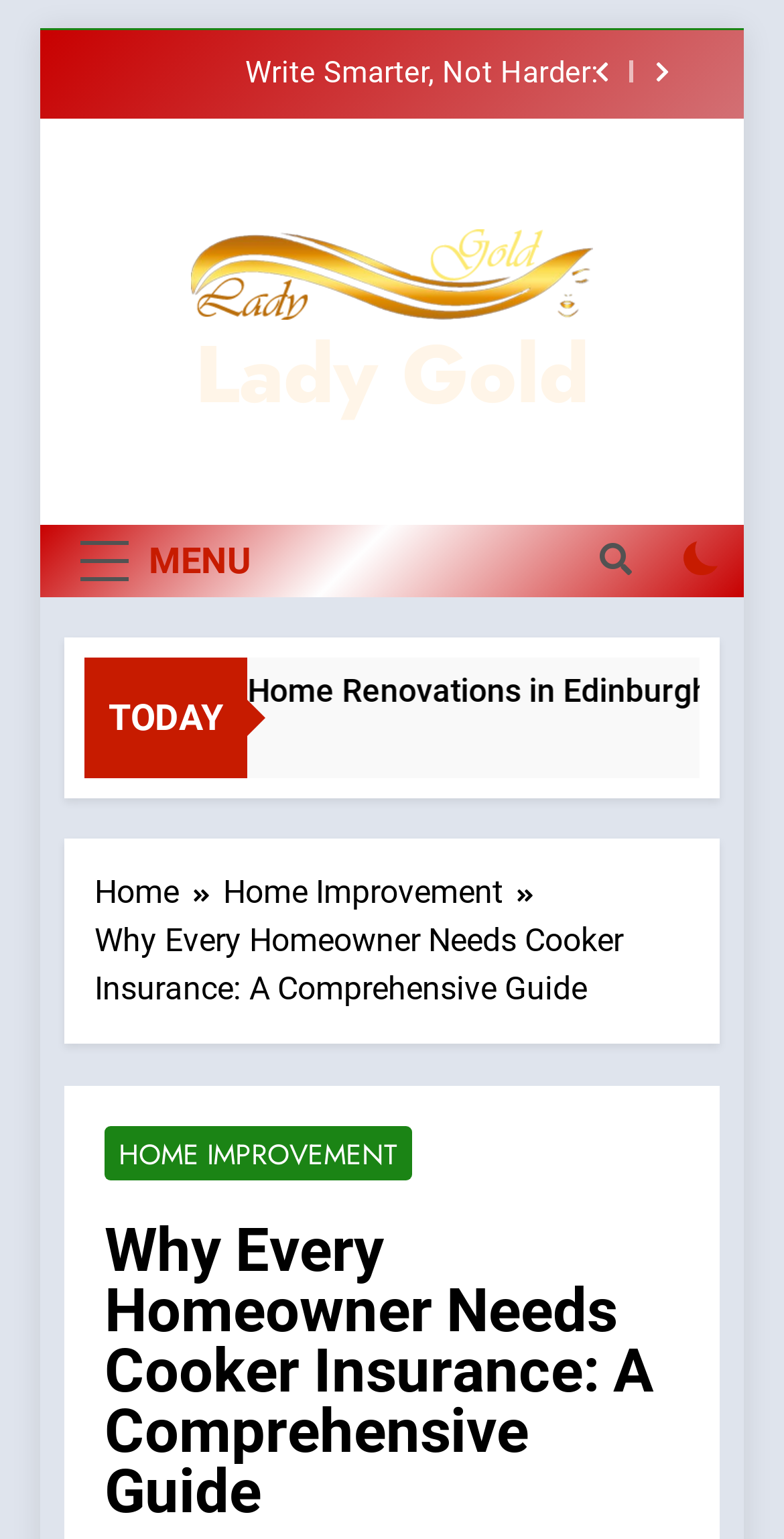What is the headline of the webpage?

Why Every Homeowner Needs Cooker Insurance: A Comprehensive Guide